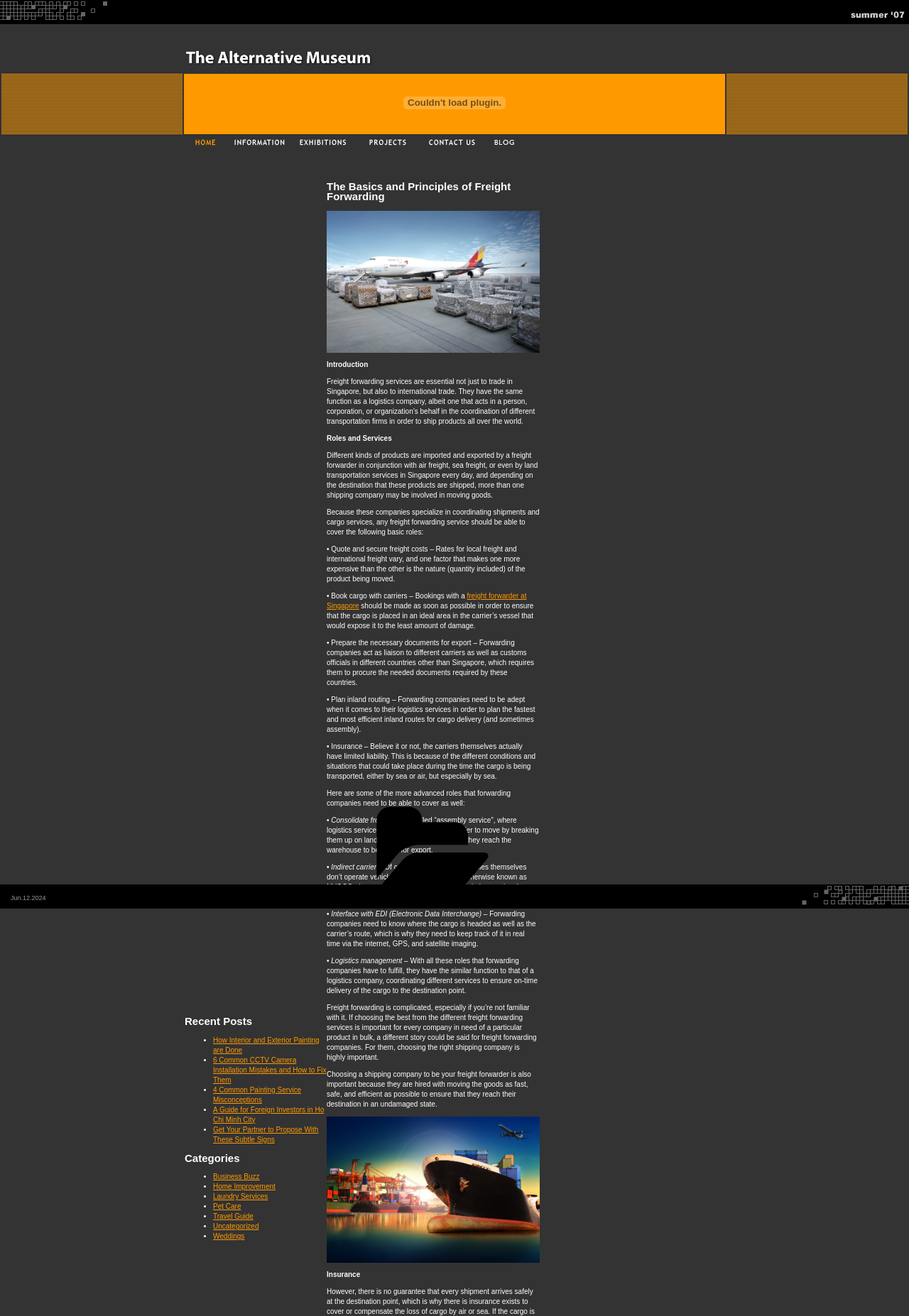What is the topic of the recent posts section?
Look at the image and respond with a one-word or short-phrase answer.

Various topics